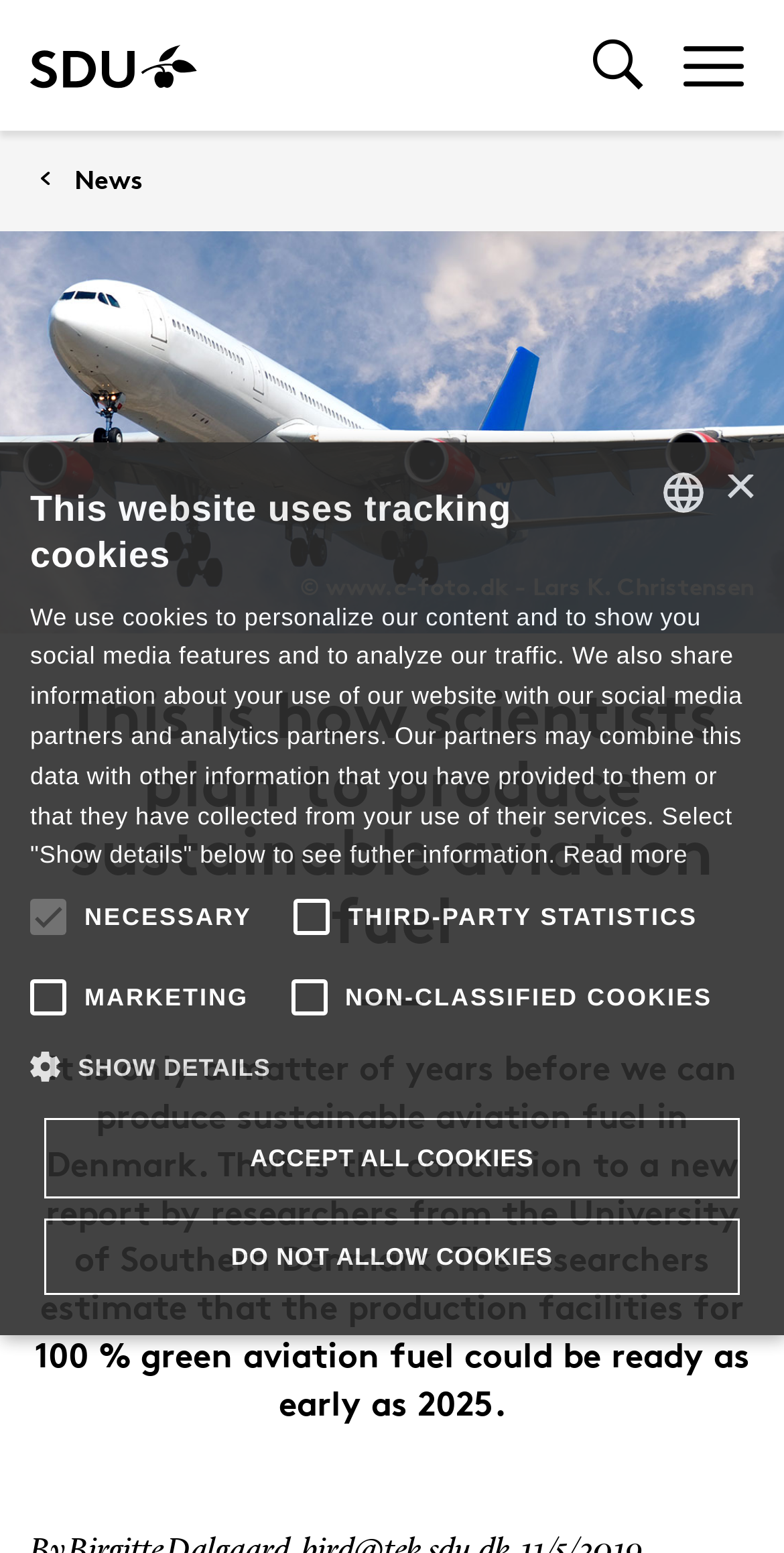Could you highlight the region that needs to be clicked to execute the instruction: "Click the university logo"?

[0.038, 0.028, 0.251, 0.056]